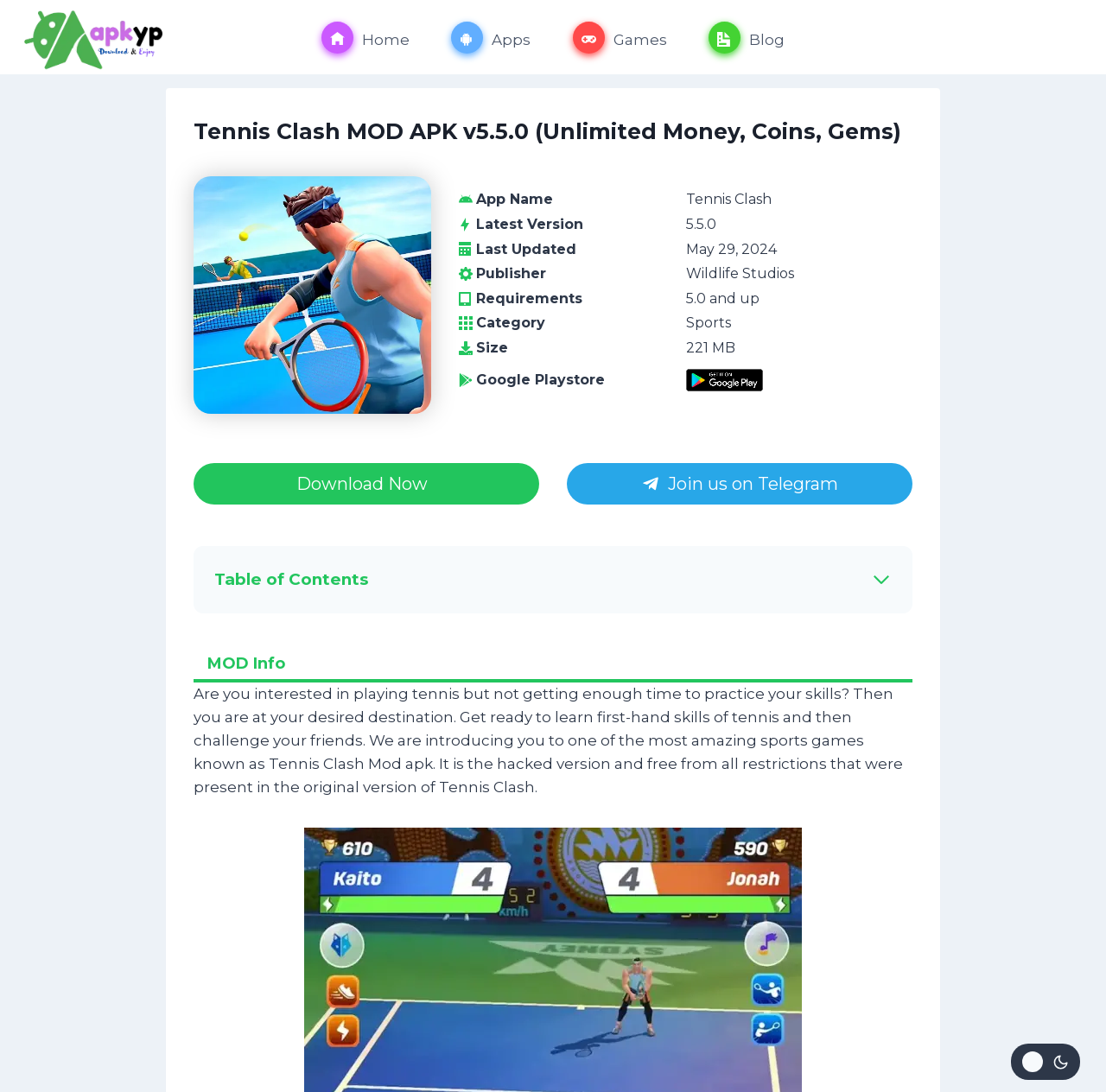Please identify the bounding box coordinates of where to click in order to follow the instruction: "Visit the 'Home' page".

[0.272, 0.011, 0.389, 0.057]